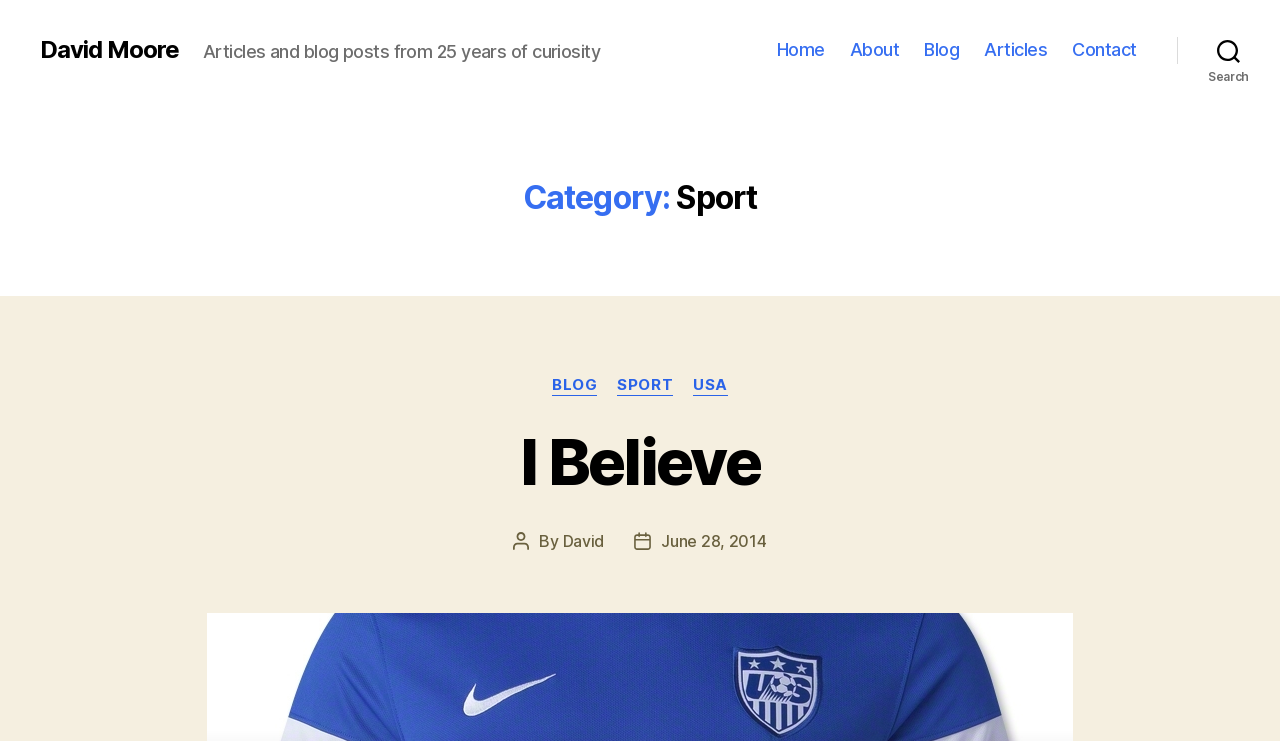Using the provided element description: "June 28, 2014", identify the bounding box coordinates. The coordinates should be four floats between 0 and 1 in the order [left, top, right, bottom].

[0.517, 0.717, 0.599, 0.744]